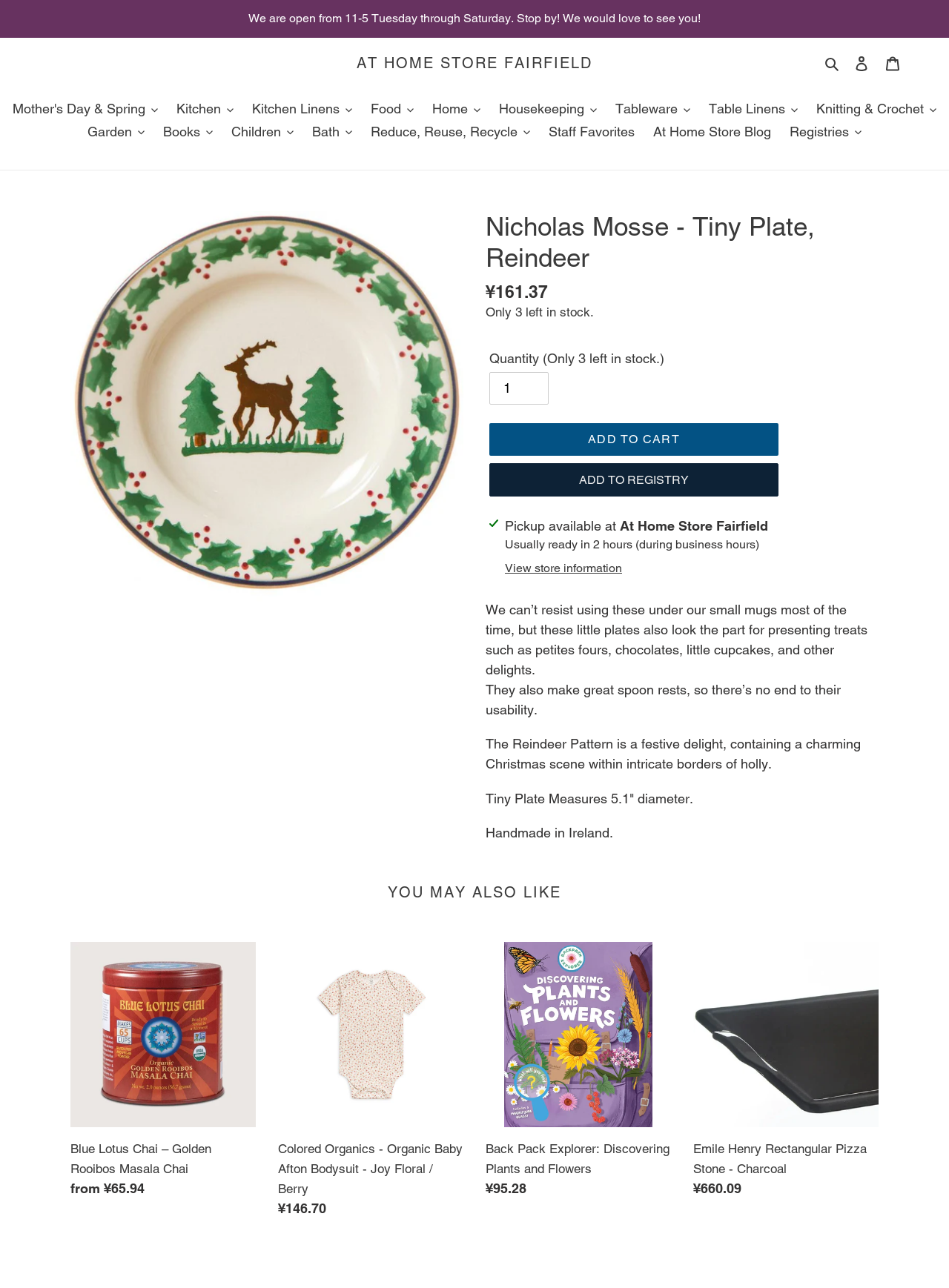Find the bounding box coordinates of the element to click in order to complete this instruction: "Explore 'Staff Favorites'". The bounding box coordinates must be four float numbers between 0 and 1, denoted as [left, top, right, bottom].

[0.57, 0.094, 0.677, 0.111]